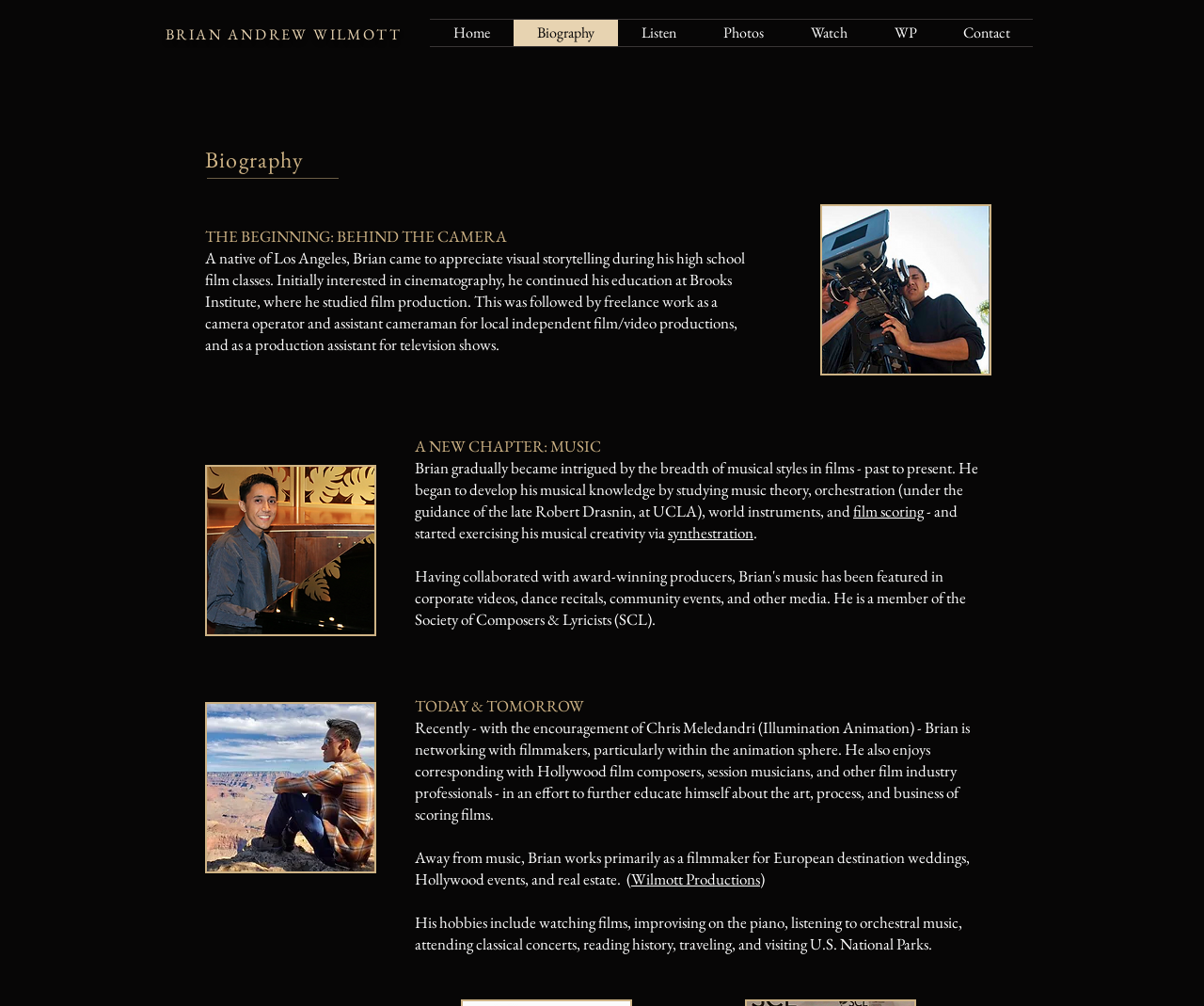Using the information shown in the image, answer the question with as much detail as possible: Where did Brian study film production?

According to the biography section, Brian continued his education at Brooks Institute, where he studied film production.